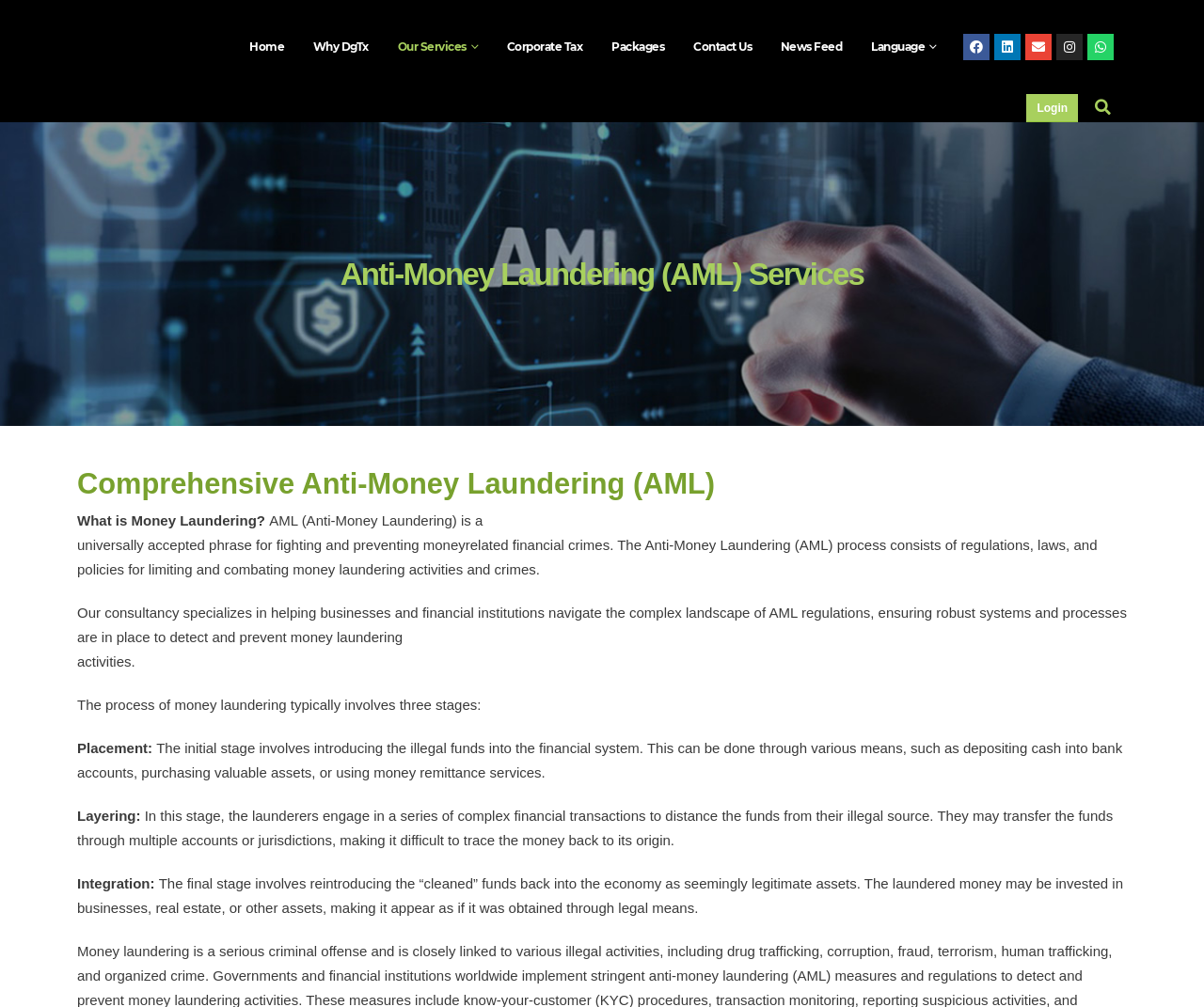What is the name of the company providing AML services?
Answer with a single word or phrase, using the screenshot for reference.

DgTx